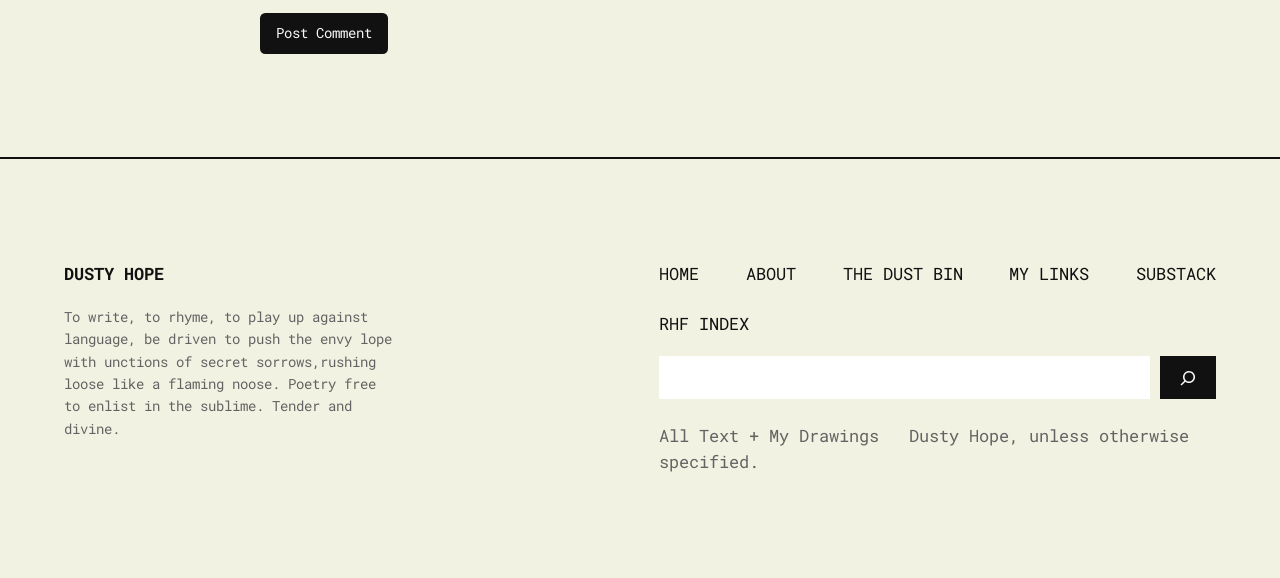Can you find the bounding box coordinates of the area I should click to execute the following instruction: "Visit the 'HOME' page"?

[0.515, 0.451, 0.546, 0.496]